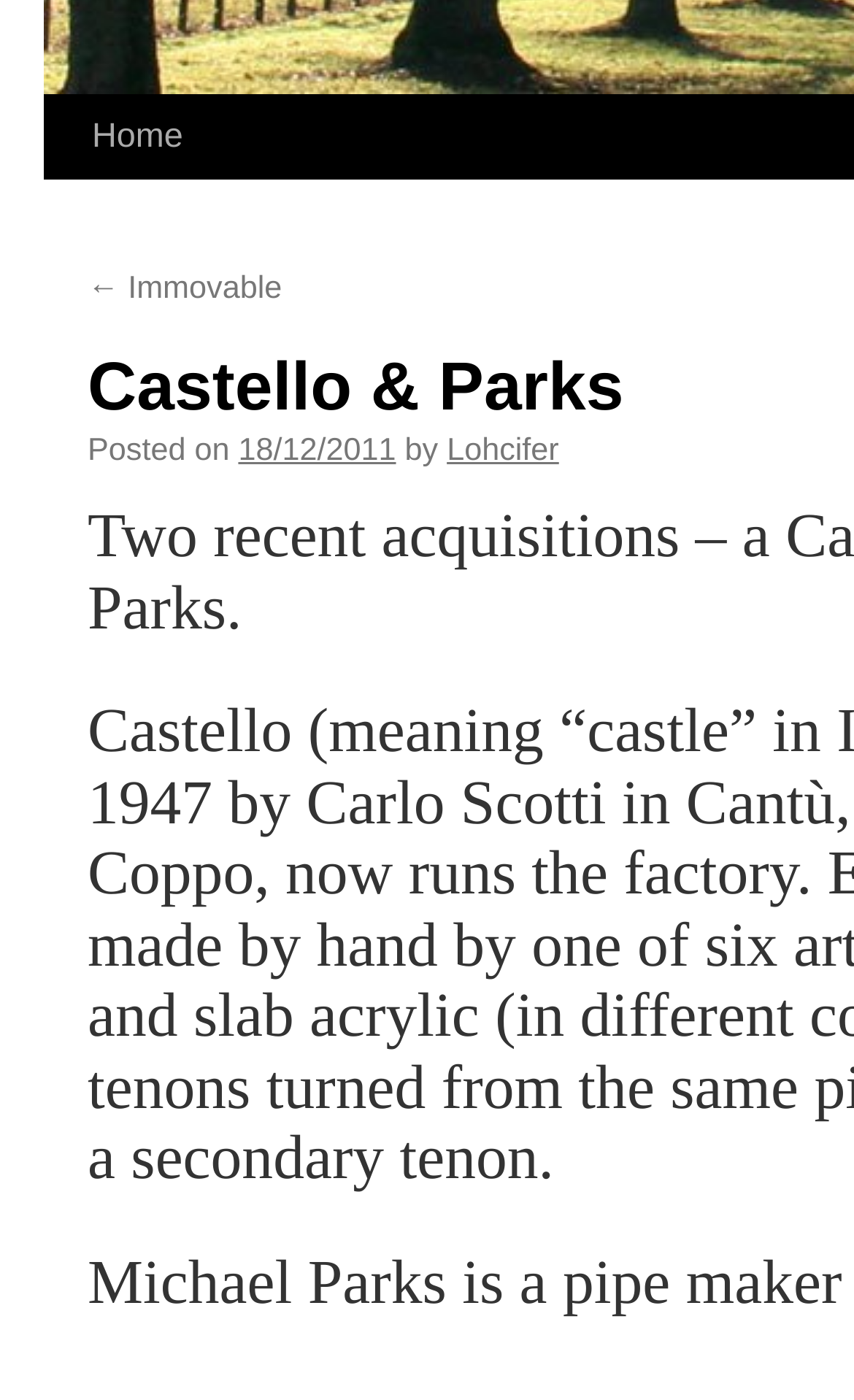Specify the bounding box coordinates (top-left x, top-left y, bottom-right x, bottom-right y) of the UI element in the screenshot that matches this description: alt="plasticloaves.com Plastic Loaves logo"

None